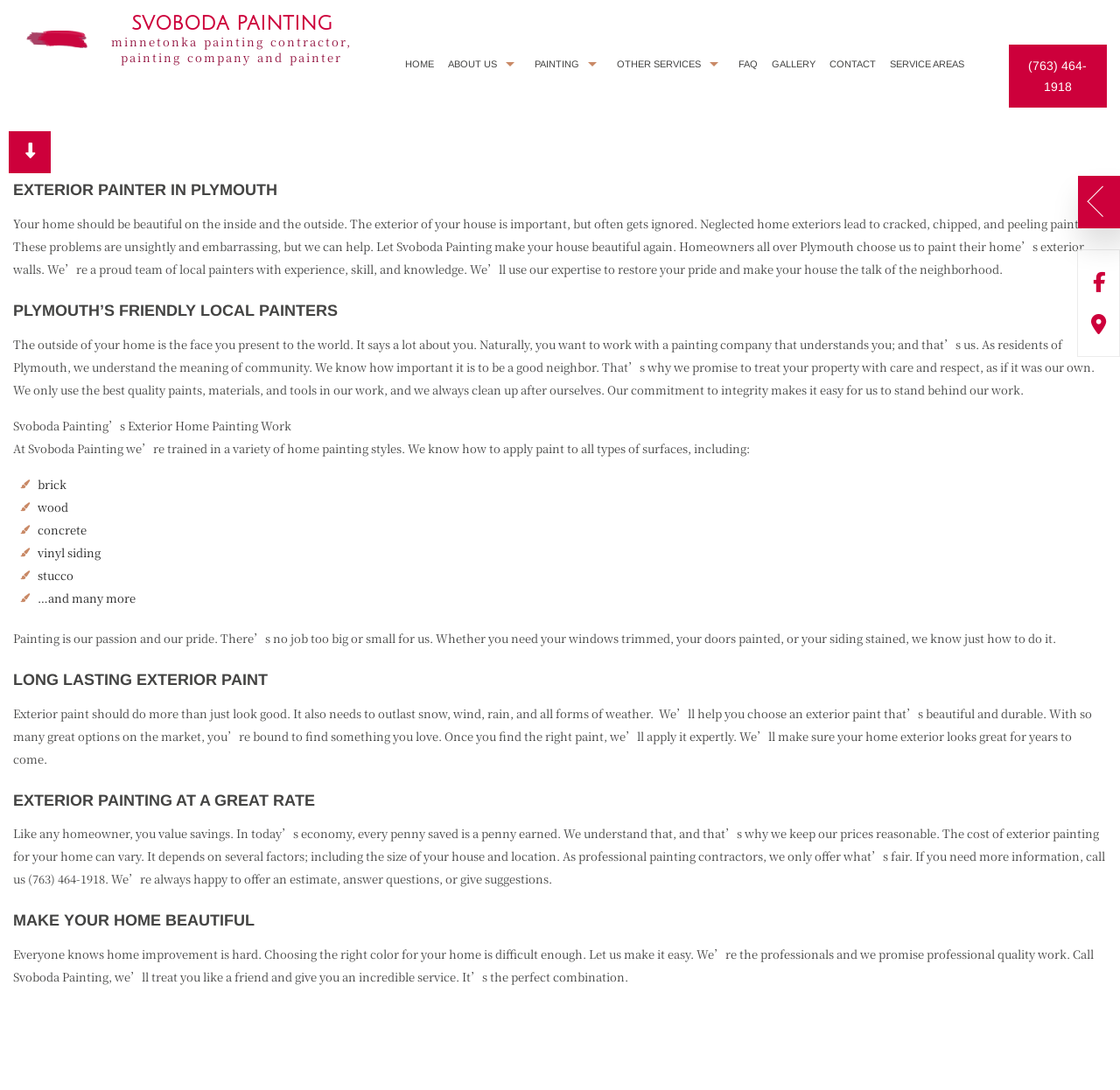What is the benefit of choosing Svoboda Painting?
Please answer the question with a detailed and comprehensive explanation.

The webpage states that Svoboda Painting promises professional quality work, and the team is trained in various home painting styles, ensuring that the job is done correctly and with care.